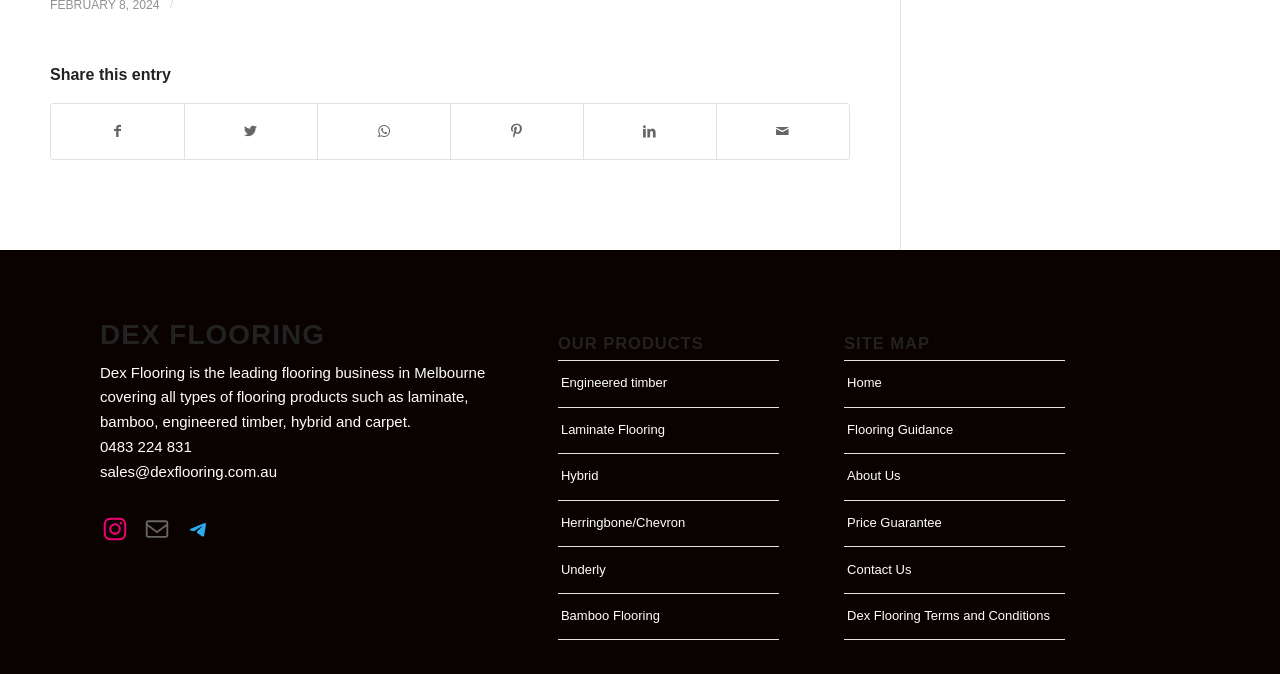Identify the bounding box coordinates for the element you need to click to achieve the following task: "Learn about engineered timber". The coordinates must be four float values ranging from 0 to 1, formatted as [left, top, right, bottom].

[0.436, 0.536, 0.609, 0.603]